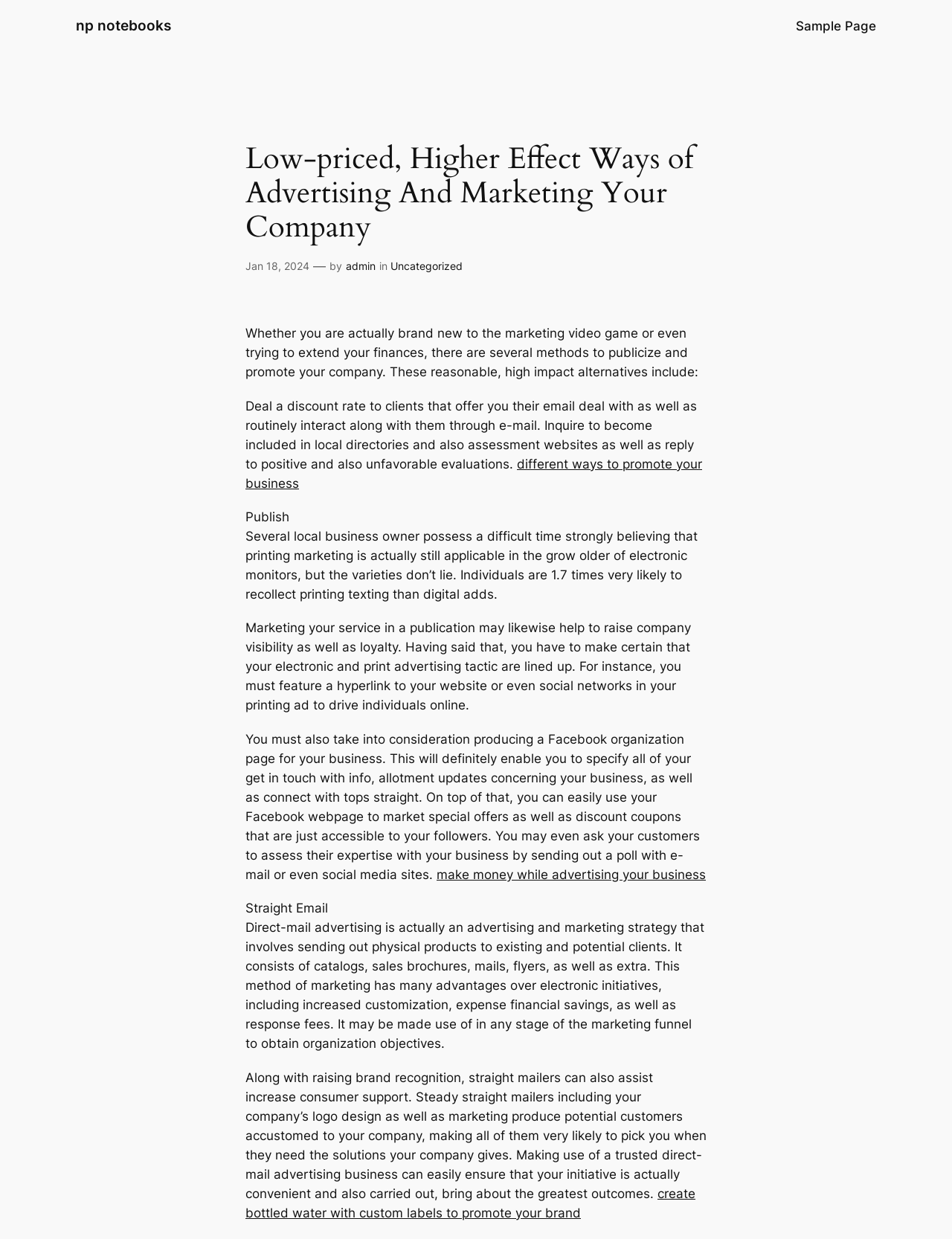Given the description: "admin", determine the bounding box coordinates of the UI element. The coordinates should be formatted as four float numbers between 0 and 1, [left, top, right, bottom].

[0.363, 0.21, 0.395, 0.22]